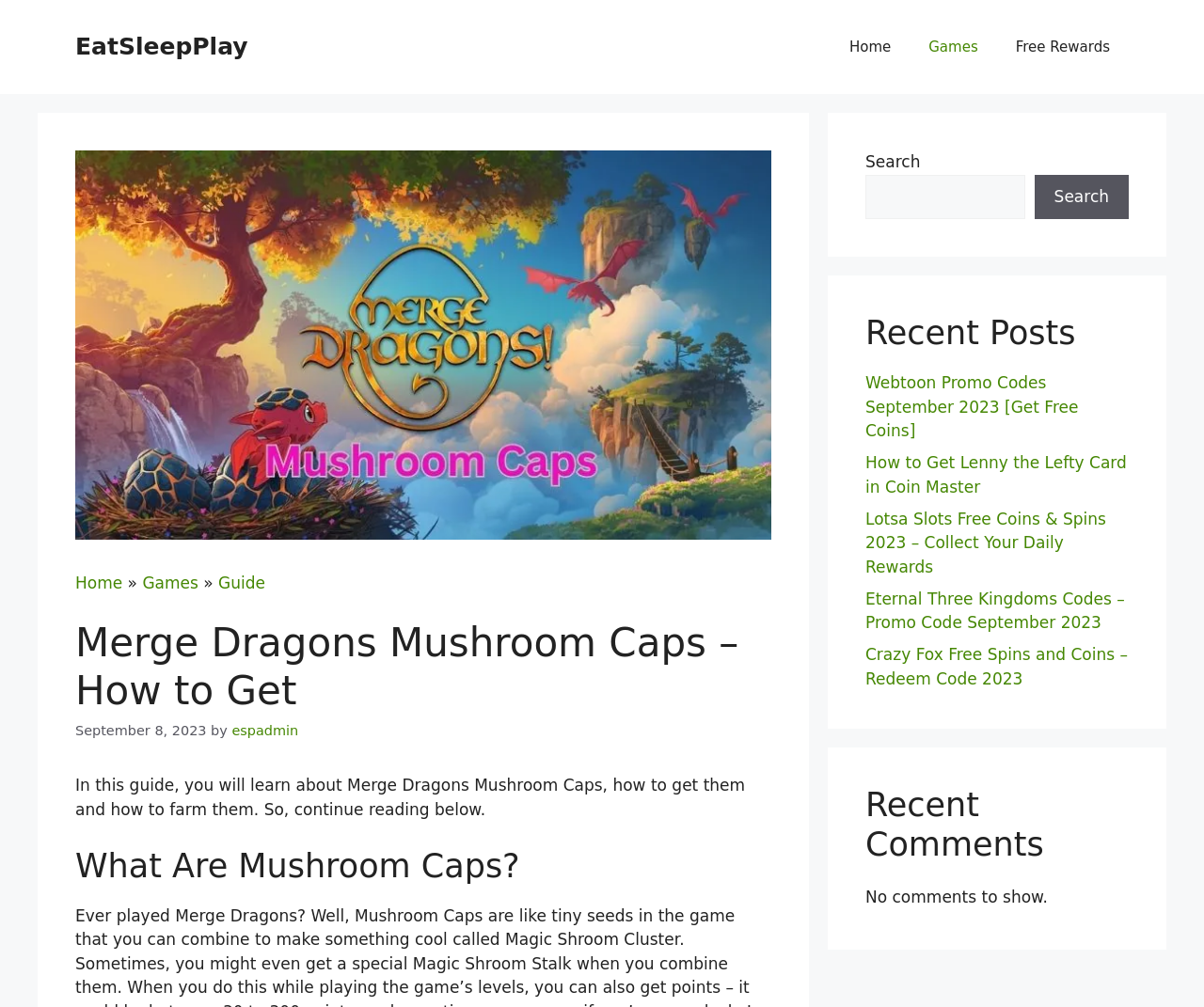Your task is to find and give the main heading text of the webpage.

Merge Dragons Mushroom Caps – How to Get